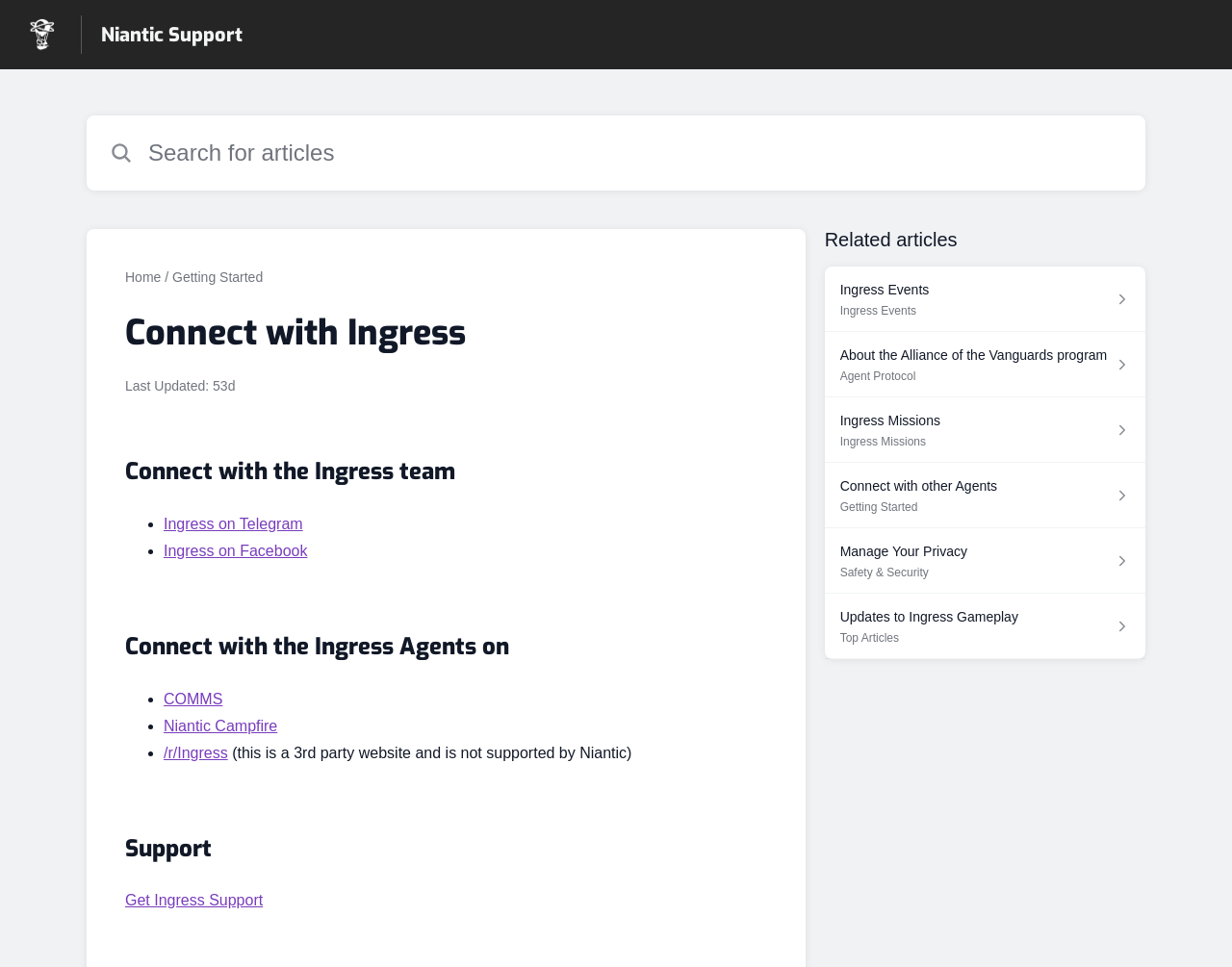From the element description: "Ingress on Facebook", extract the bounding box coordinates of the UI element. The coordinates should be expressed as four float numbers between 0 and 1, in the order [left, top, right, bottom].

[0.133, 0.556, 0.25, 0.584]